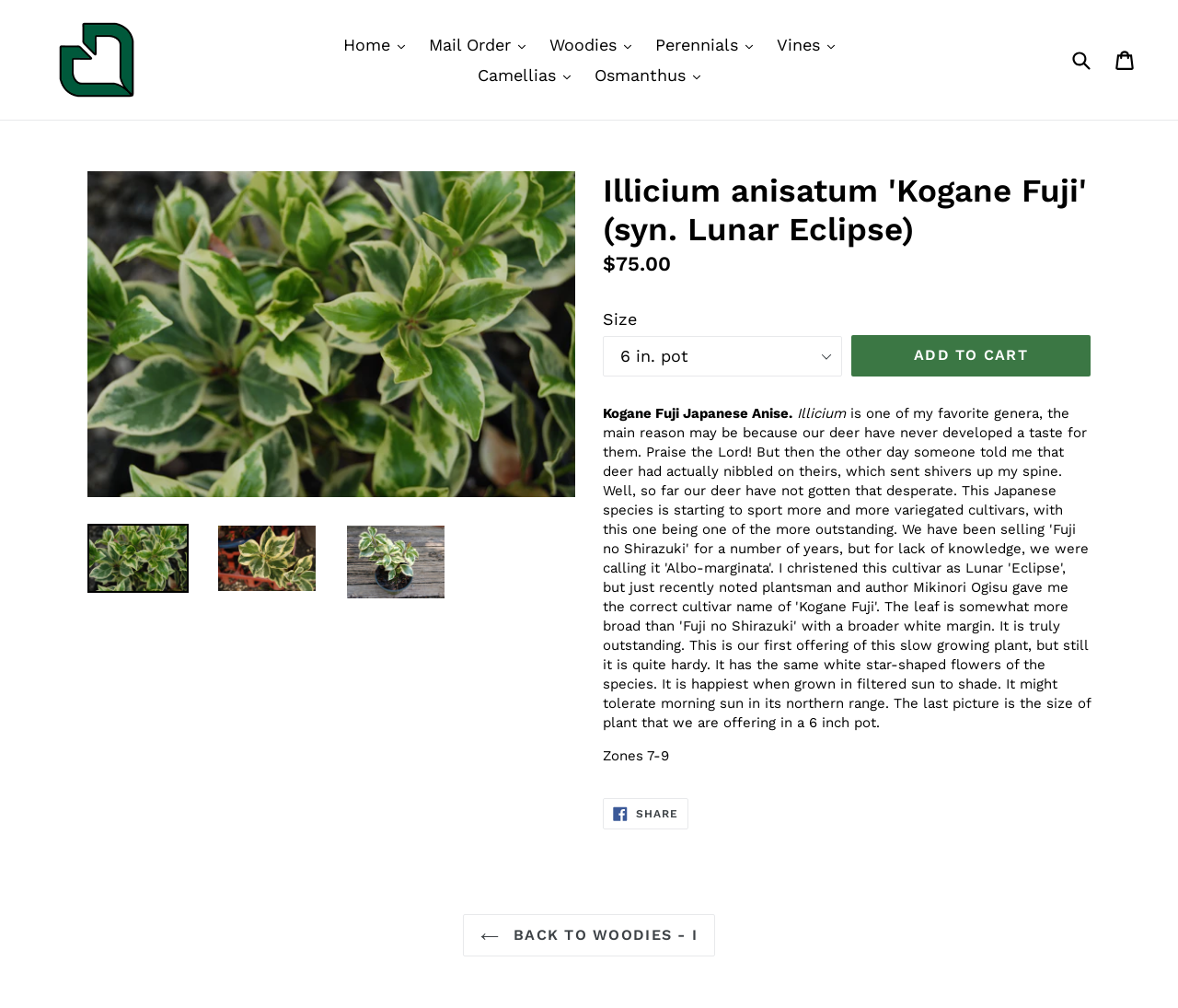Determine the bounding box coordinates of the clickable element to achieve the following action: 'View the latest post about Top Tips For Creating a Thriving Roofing Company in 2024'. Provide the coordinates as four float values between 0 and 1, formatted as [left, top, right, bottom].

None